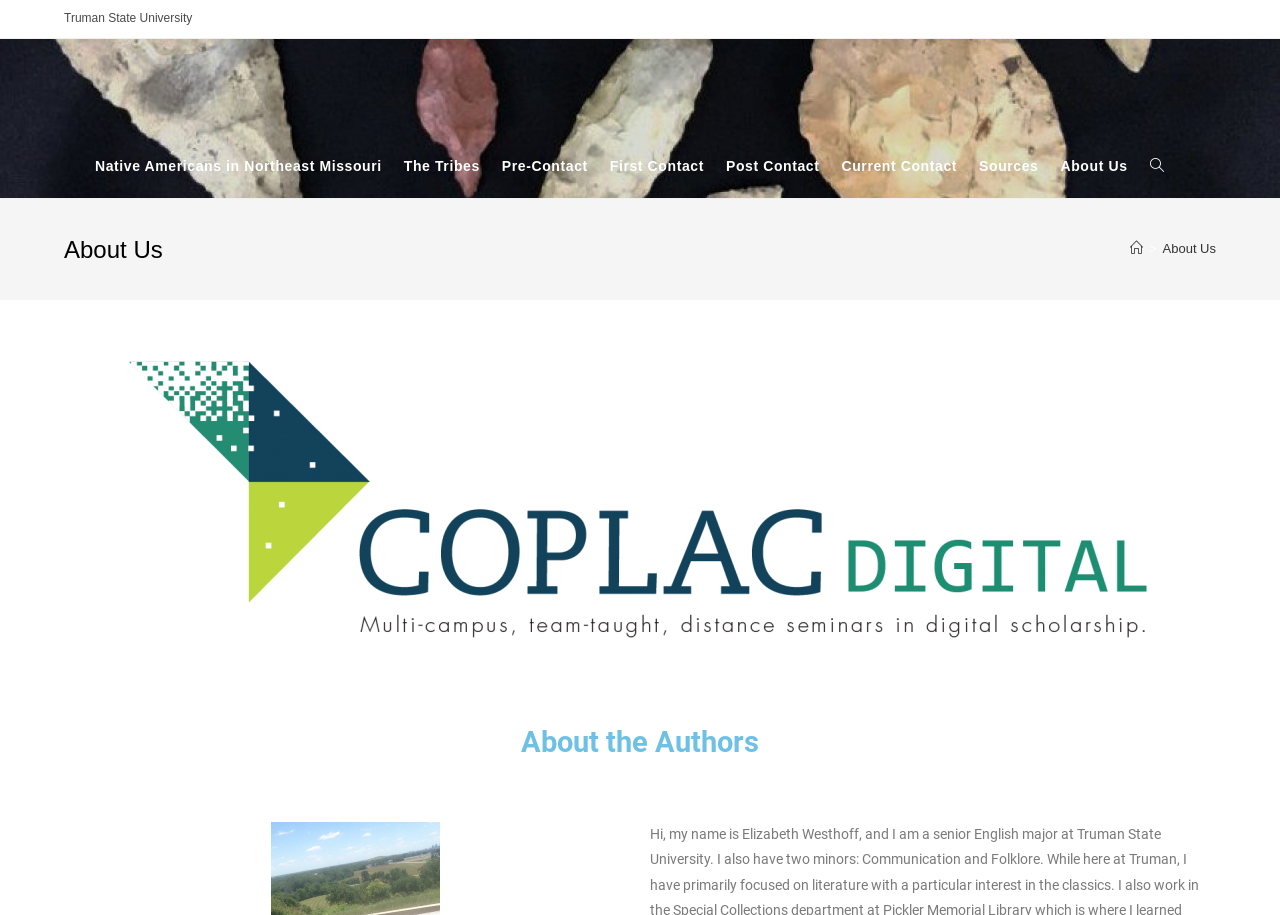How many links are in the top navigation bar?
Give a detailed explanation using the information visible in the image.

I counted the number of links in the top navigation bar, starting from 'Native Americans in Northeast Missouri •' to 'Toggle website search'. There are 11 links in total.